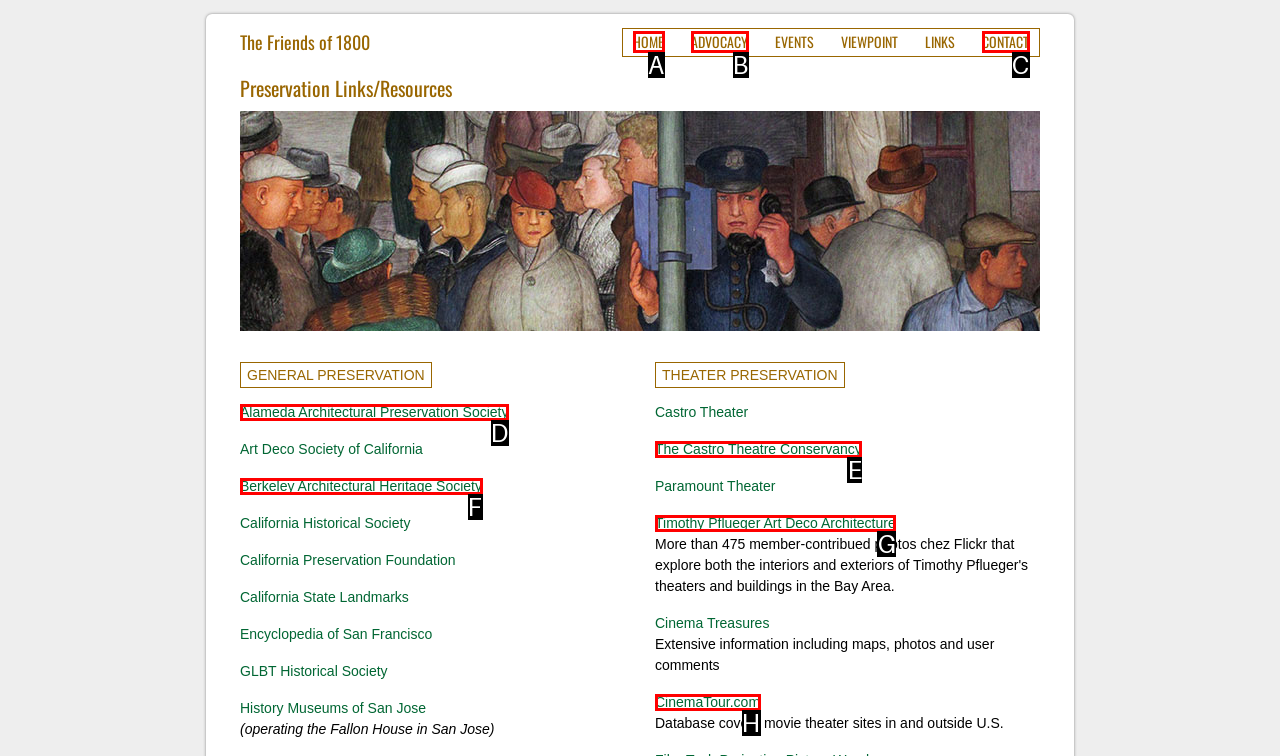Select the HTML element that fits the following description: CONTACT
Provide the letter of the matching option.

C